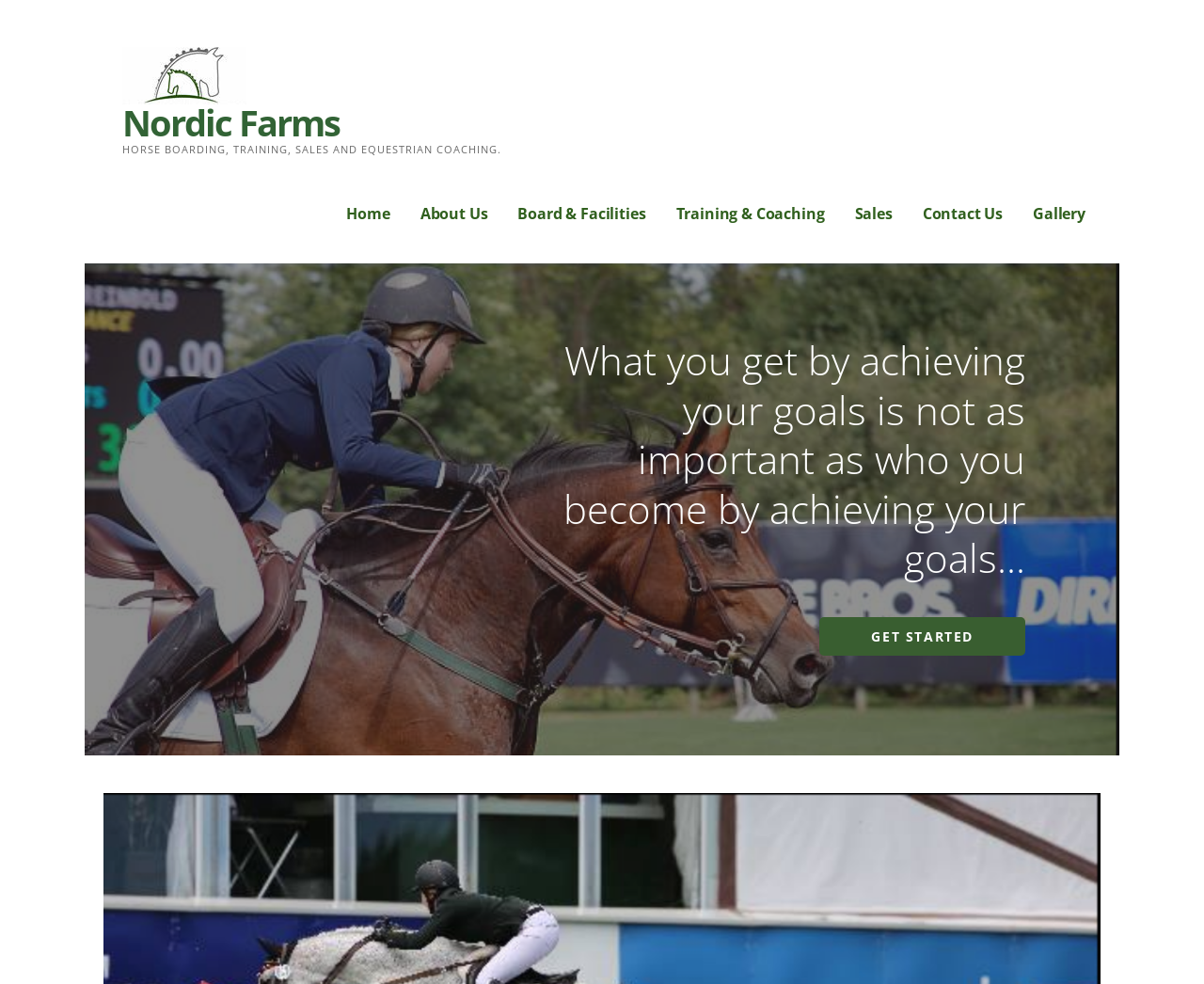Answer the question in a single word or phrase:
What services are offered by the farm?

Horse boarding, training, sales, and equestrian coaching